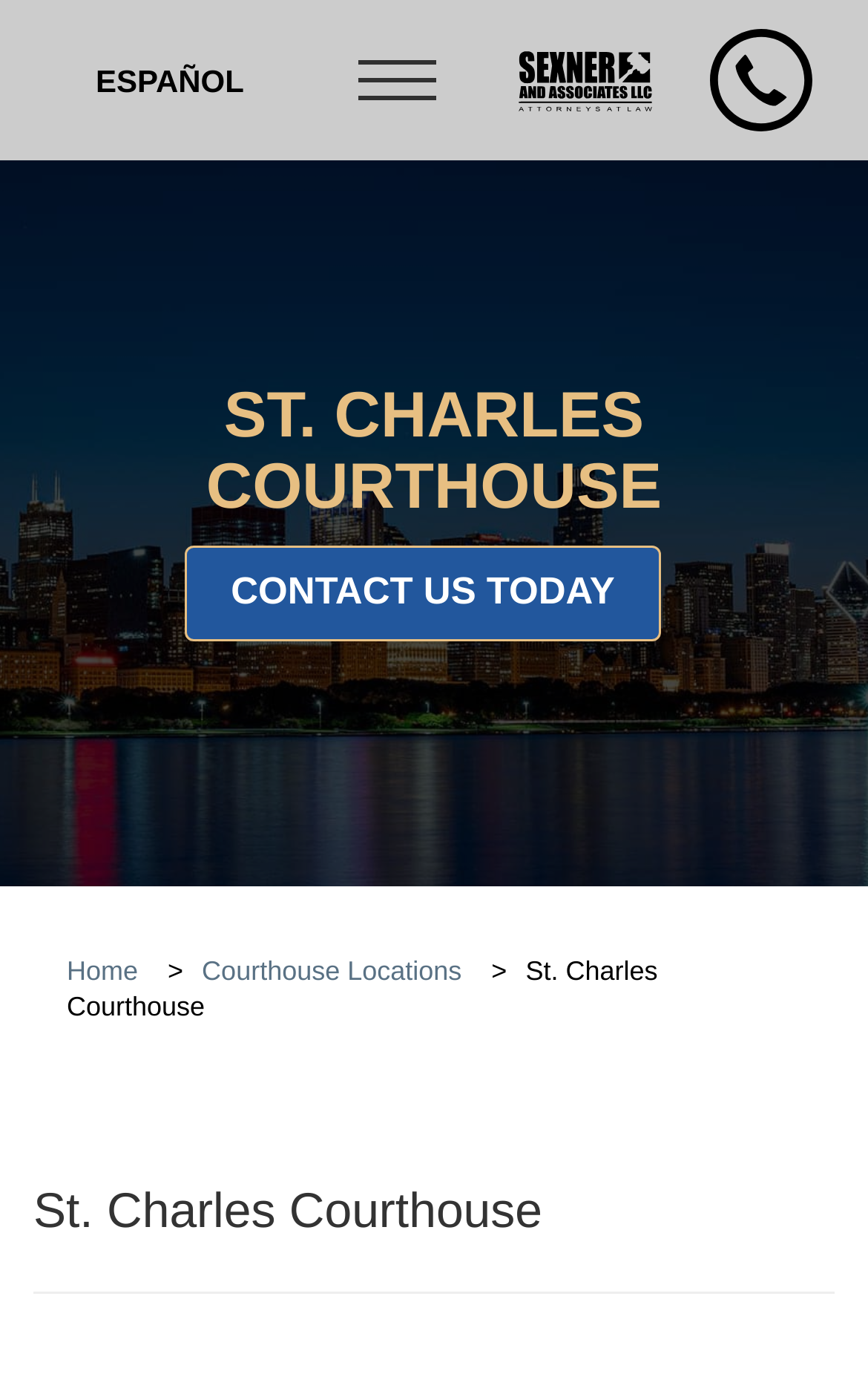Is the navigation menu expanded?
Provide a detailed answer to the question using information from the image.

The button element with the text 'Toggle navigation' has an attribute 'expanded' set to False, indicating that the navigation menu is not expanded.